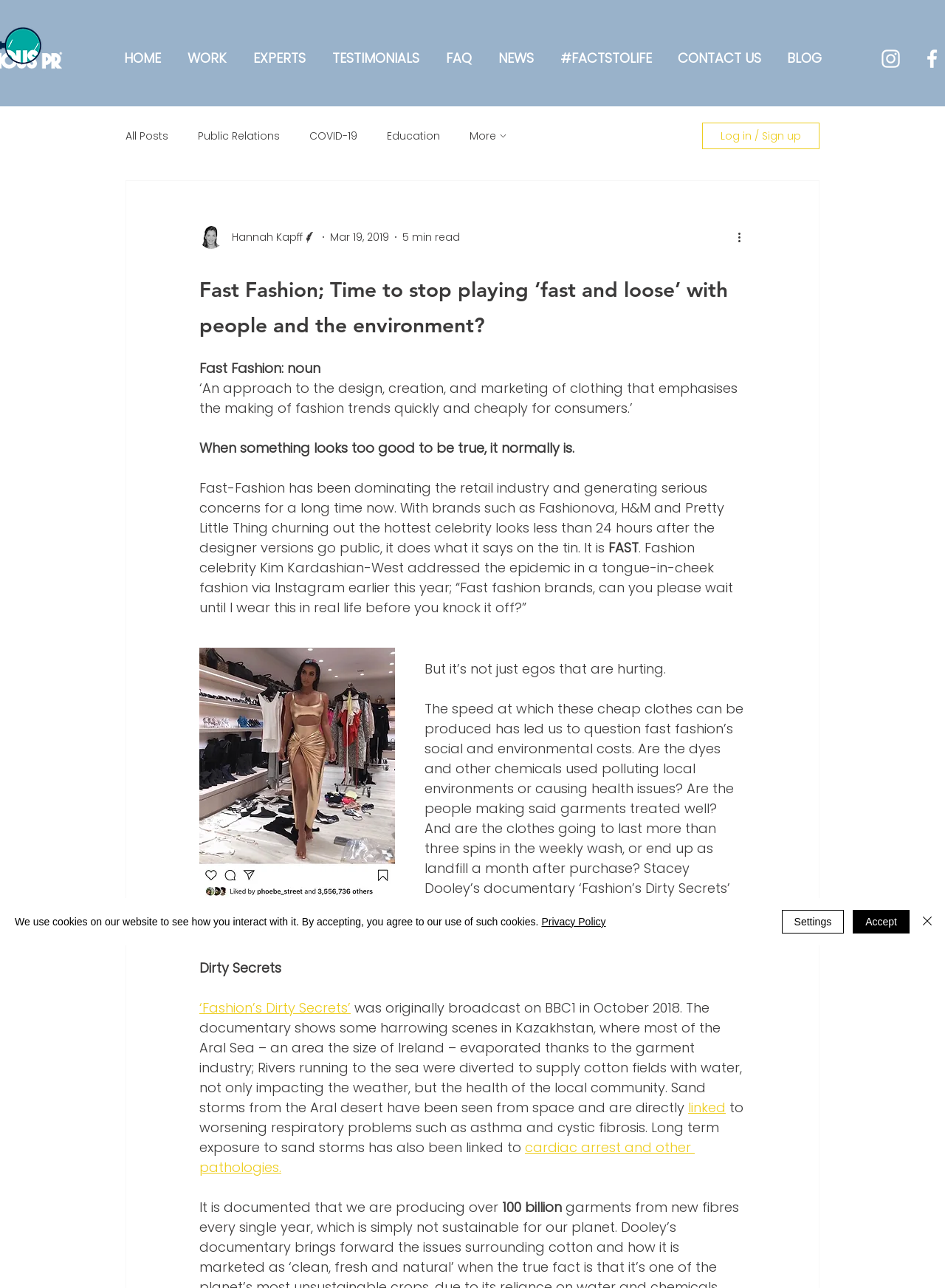Could you determine the bounding box coordinates of the clickable element to complete the instruction: "Click the More actions button"? Provide the coordinates as four float numbers between 0 and 1, i.e., [left, top, right, bottom].

[0.778, 0.177, 0.797, 0.191]